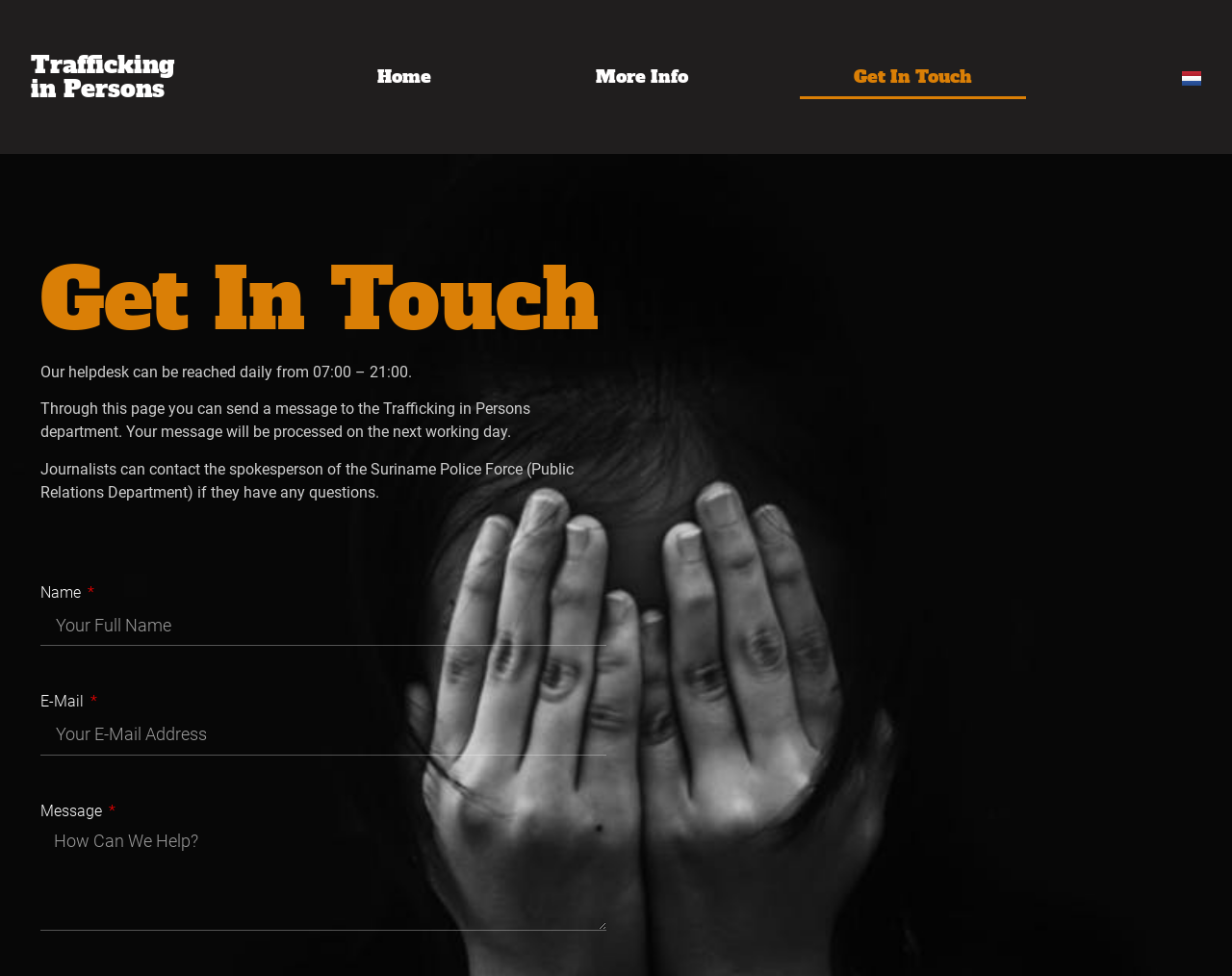Please answer the following question using a single word or phrase: 
What are the required fields in the contact form?

Name, E-Mail, Message